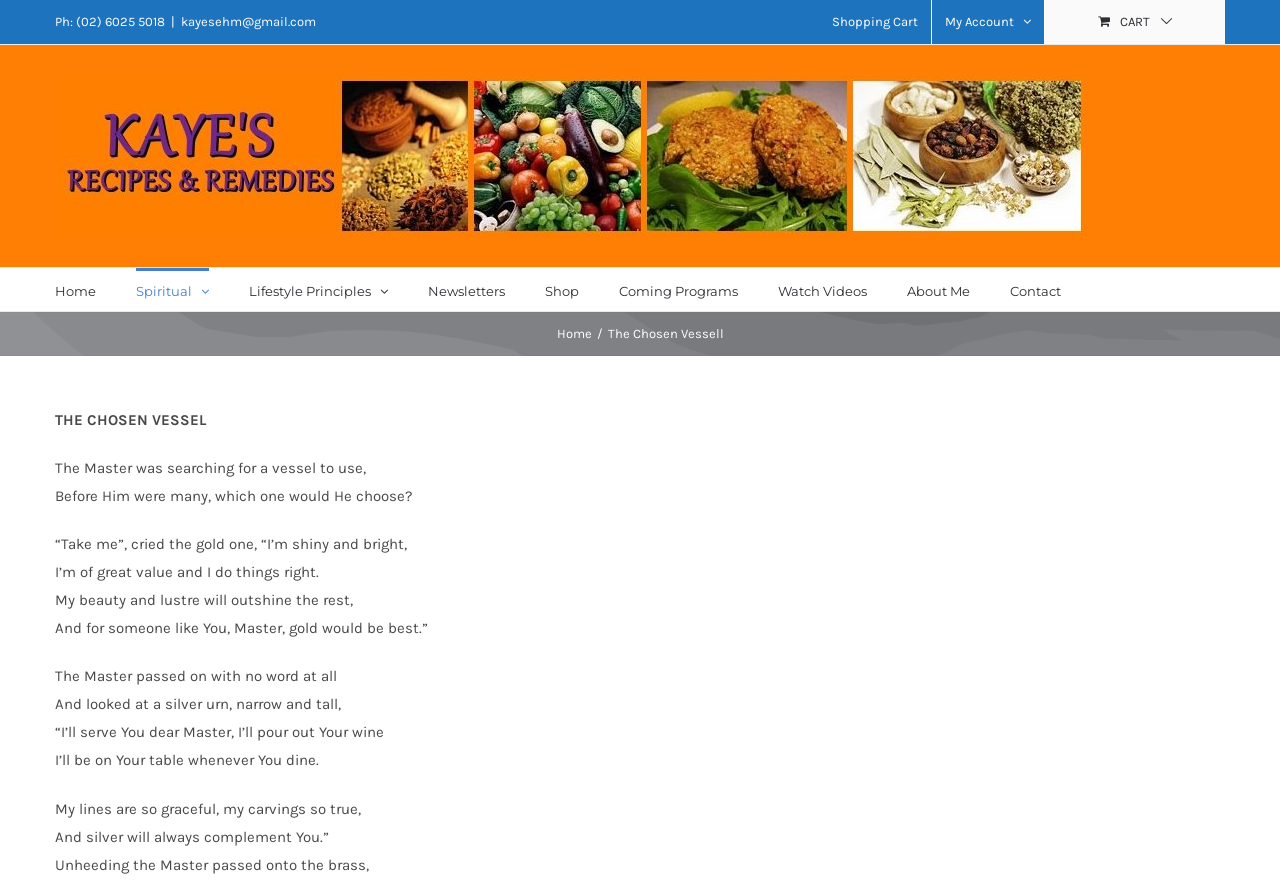Generate a thorough explanation of the webpage's elements.

This webpage is titled "The Chosen Vessel" and appears to be a spiritual or inspirational article. At the top left corner, there is a logo for "Kaye's Recipes and Remedies" with a link to the website. Below the logo, there is a secondary menu with links to "Shopping Cart", "My Account", and "View Cart". 

To the right of the logo, there is a contact information section with a phone number and an email address. 

The main menu is located below the contact information section, with links to "Home", "Spiritual", "Lifestyle Principles", "Newsletters", "Shop", "Coming Programs", "Watch Videos", "About Me", and "Contact". 

The main content of the webpage is a poem or article titled "The Chosen Vessel", which is divided into several paragraphs. The text describes a scenario where a master is searching for a vessel to use, and different vessels, including a gold one, a silver urn, and a brass one, are presenting their qualities to the master. 

There are no images on the page apart from the logo. The overall layout is organized, with clear headings and concise text.